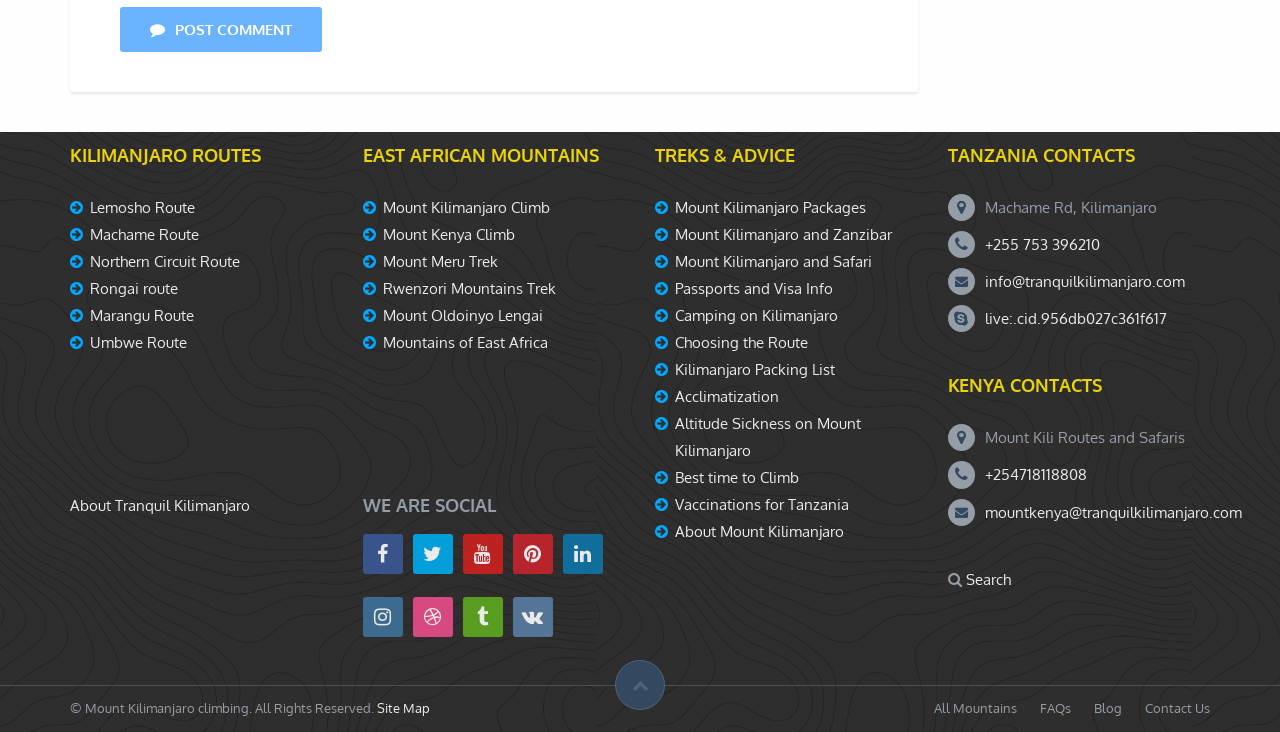Please provide a detailed answer to the question below based on the screenshot: 
What is the name of the mountain?

I inferred this answer by looking at the headings and links on the webpage, which repeatedly mention 'Kilimanjaro' and provide information about climbing and trekking routes on the mountain.